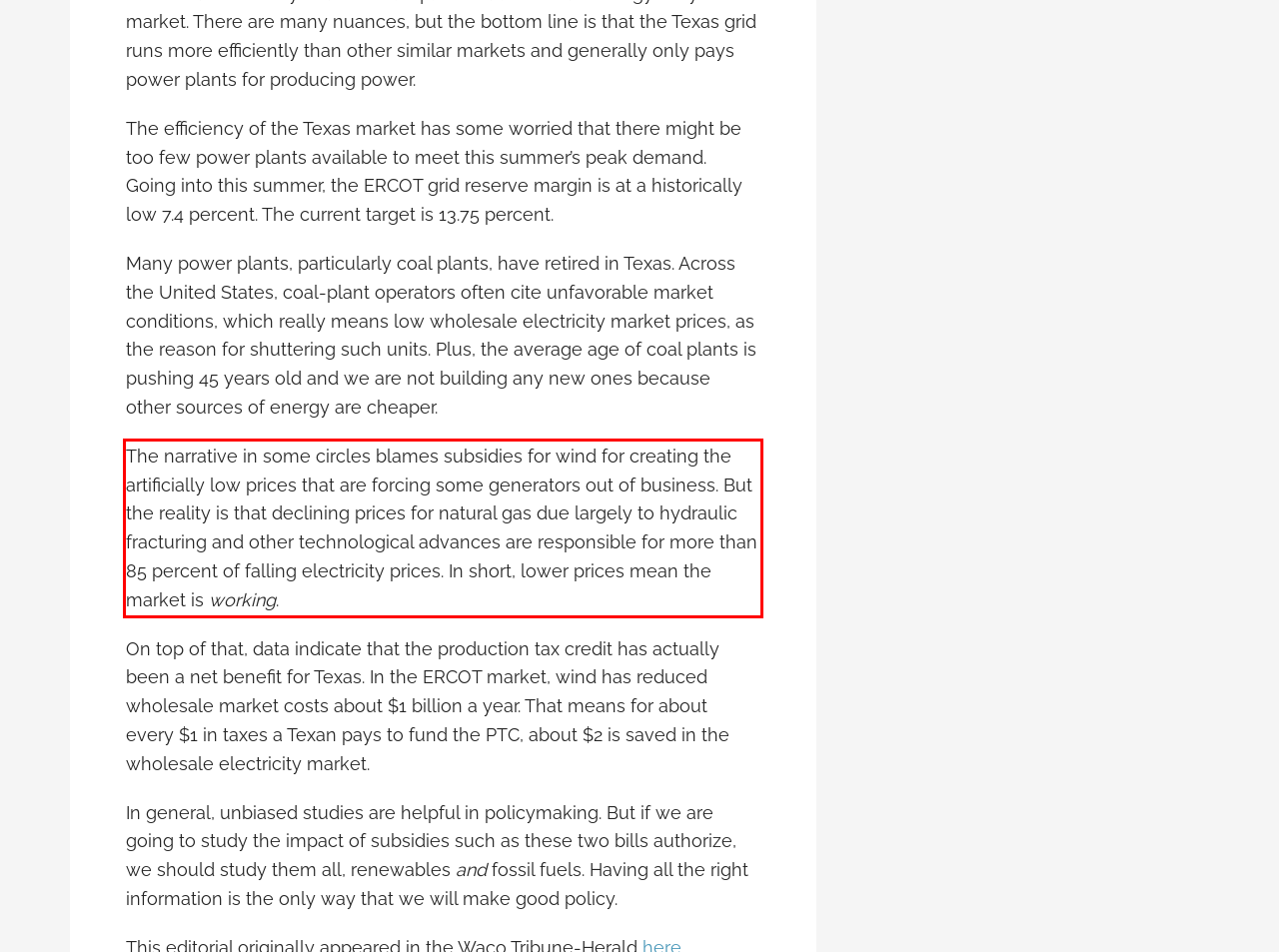Within the screenshot of a webpage, identify the red bounding box and perform OCR to capture the text content it contains.

The narrative in some circles blames subsidies for wind for creating the artificially low prices that are forcing some generators out of business. But the reality is that declining prices for natural gas due largely to hydraulic fracturing and other technological advances are responsible for more than 85 percent of falling electricity prices. In short, lower prices mean the market is working.